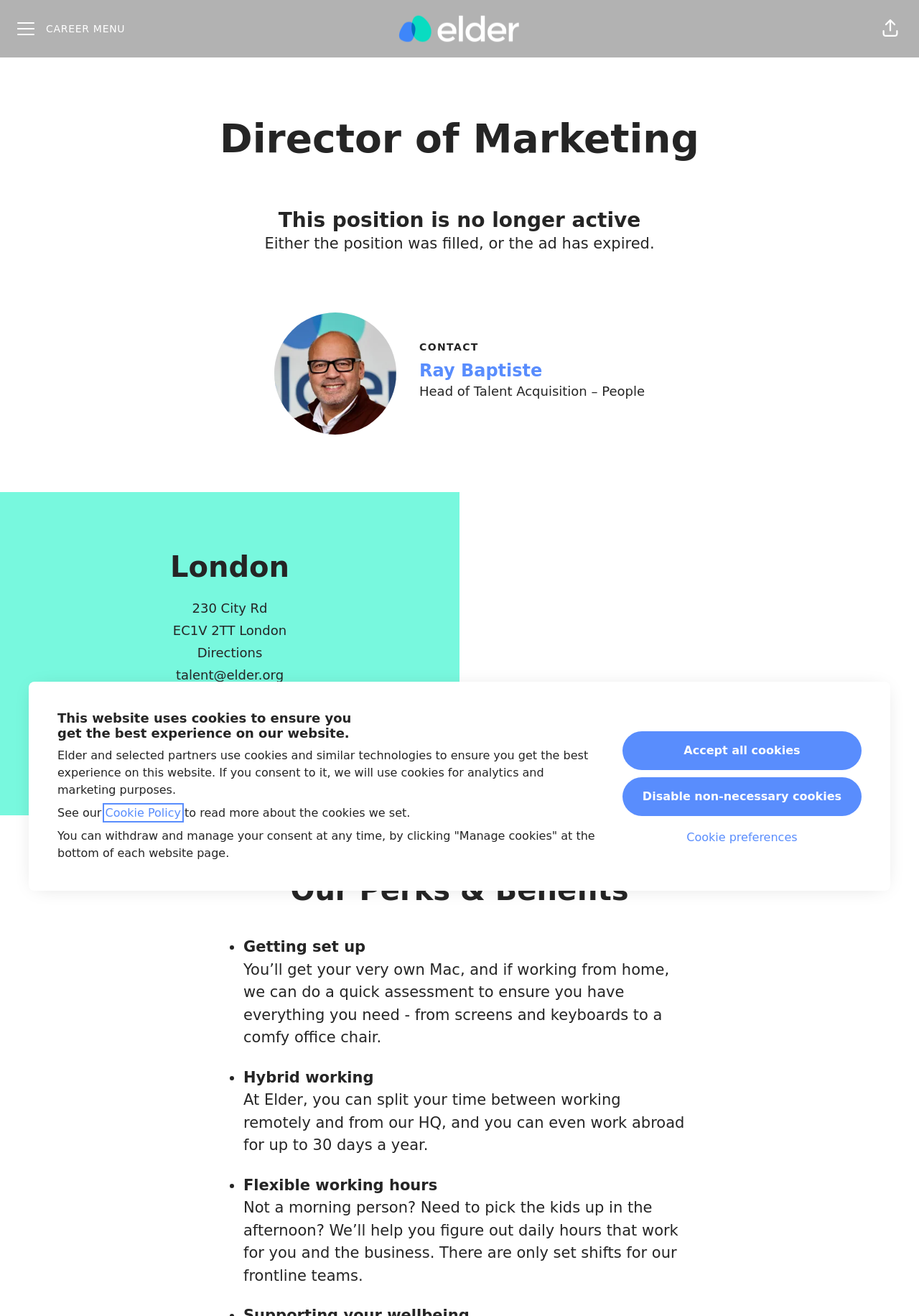What is one of the benefits of working at Elder?
Please provide a single word or phrase as your answer based on the image.

Hybrid working